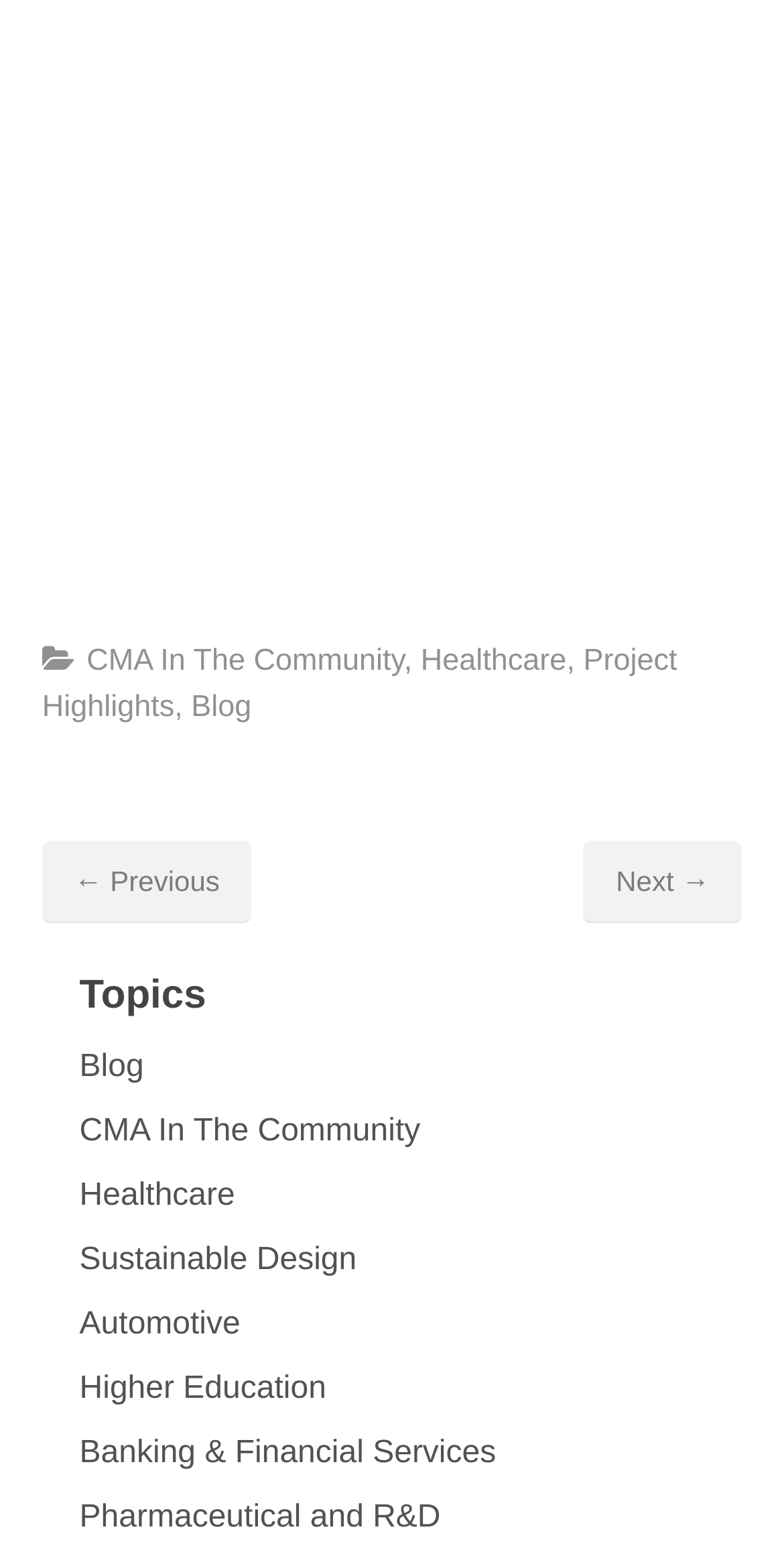Please identify the bounding box coordinates for the region that you need to click to follow this instruction: "Read about CMA In The Community".

[0.11, 0.415, 0.515, 0.437]